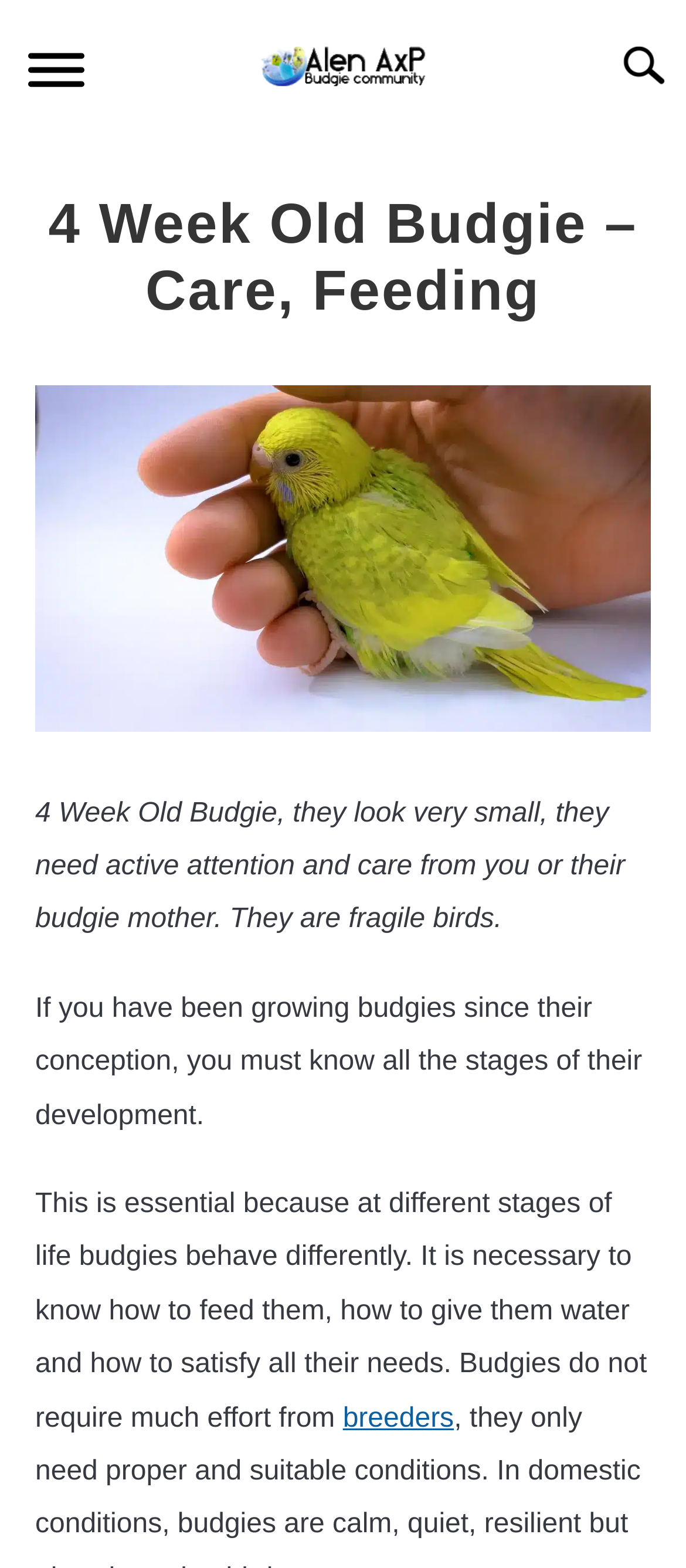Consider the image and give a detailed and elaborate answer to the question: 
What is the age of the budgie?

The age of the budgie can be determined by reading the heading '4 Week Old Budgie – Care, Feeding' and the static text '4 Week Old Budgie, they look very small, they need active attention and care from you or their budgie mother. They are fragile birds.' which indicates that the webpage is about a 4-week-old budgie.